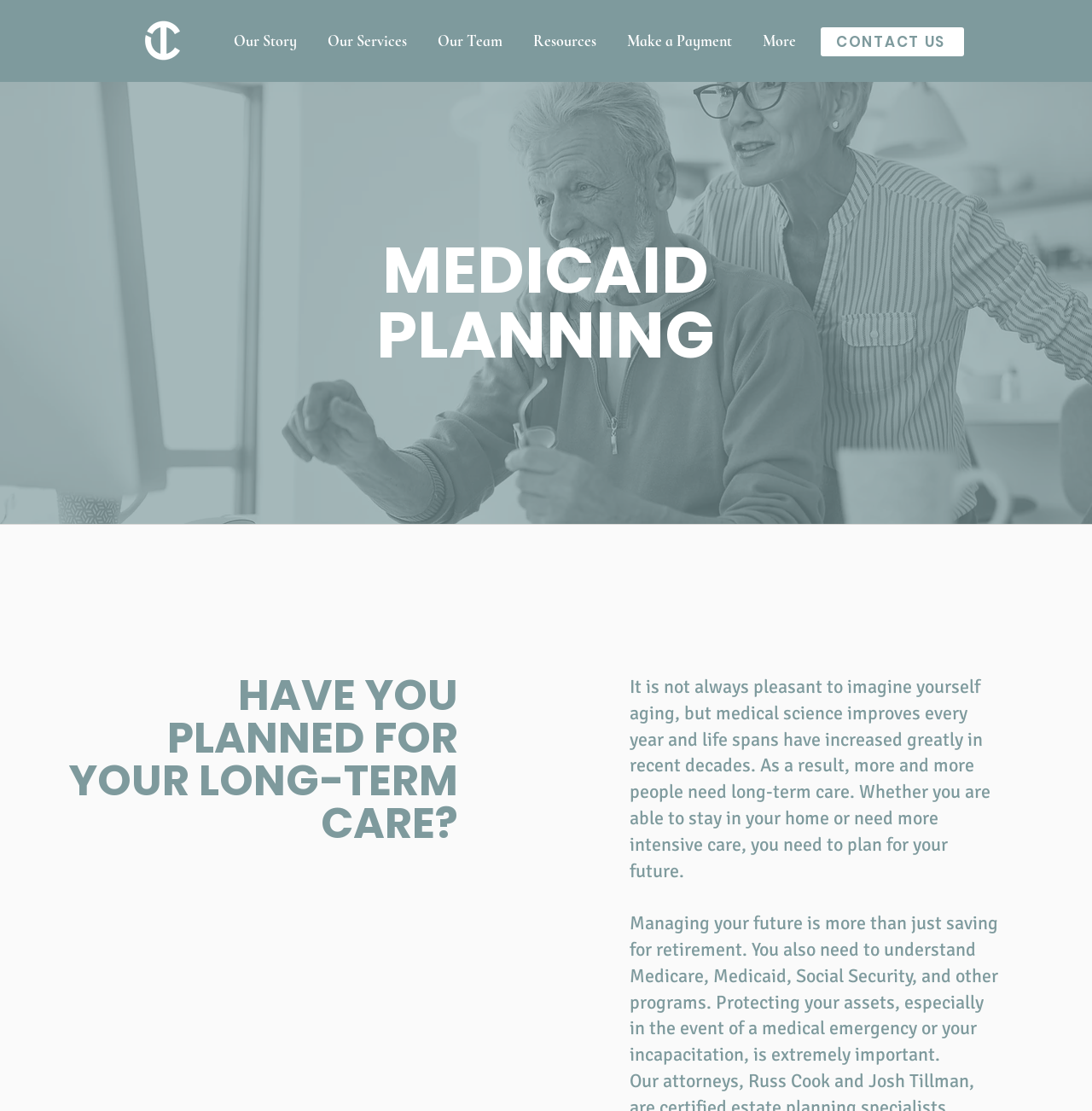What is the relationship between Medicaid and Medicare?
Could you answer the question in a detailed manner, providing as much information as possible?

Based on the webpage's content, Medicaid and Medicare are related programs that need to be understood as part of Medicaid Planning. The webpage mentions that managing your future involves understanding Medicare, Medicaid, Social Security, and other programs.